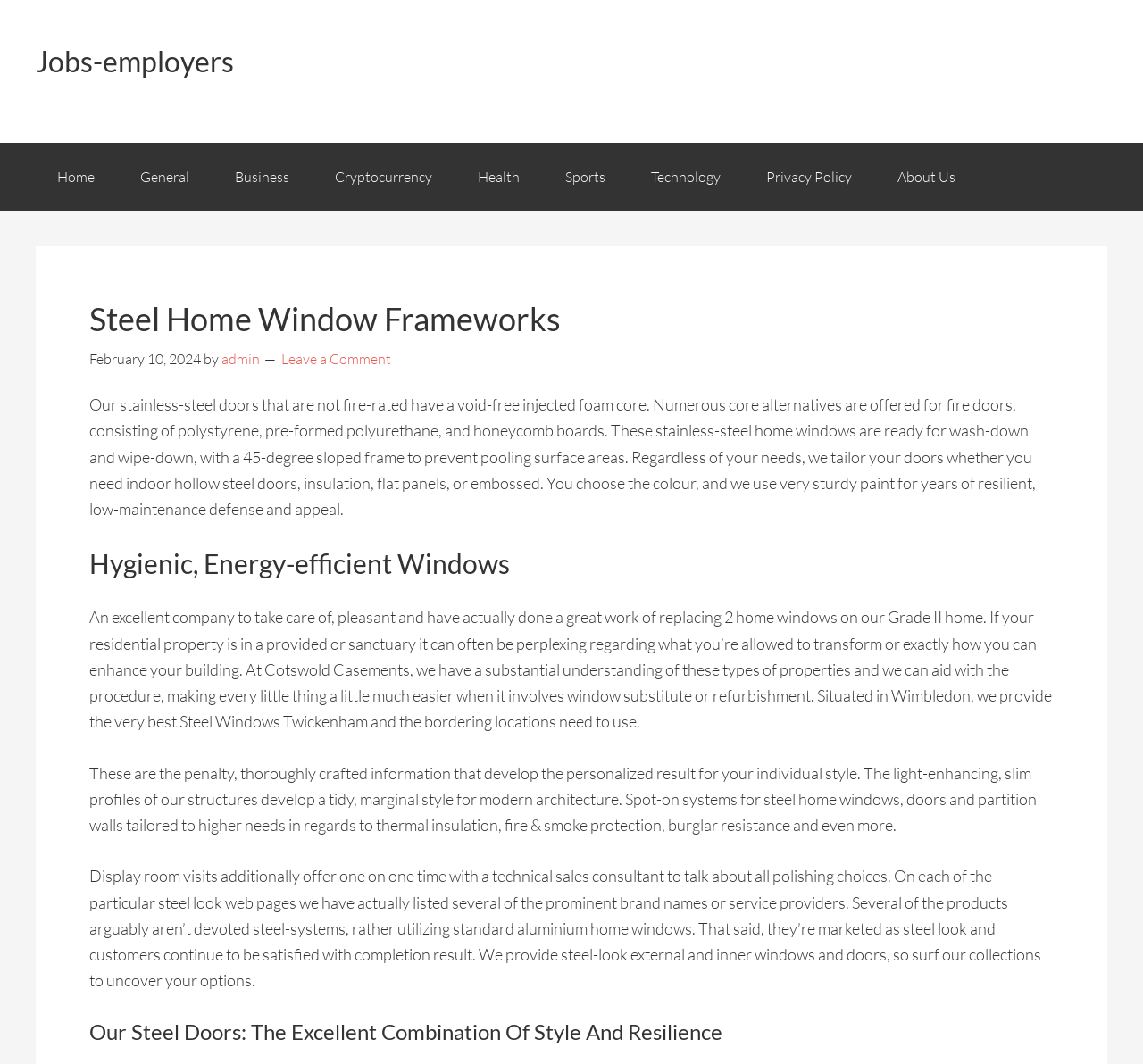What is the purpose of the 45-degree sloped frame?
Utilize the image to construct a detailed and well-explained answer.

According to the webpage content, specifically the paragraph starting with 'Our stainless-steel doors that are not fire-rated...', the 45-degree sloped frame is designed to prevent pooling surface areas.